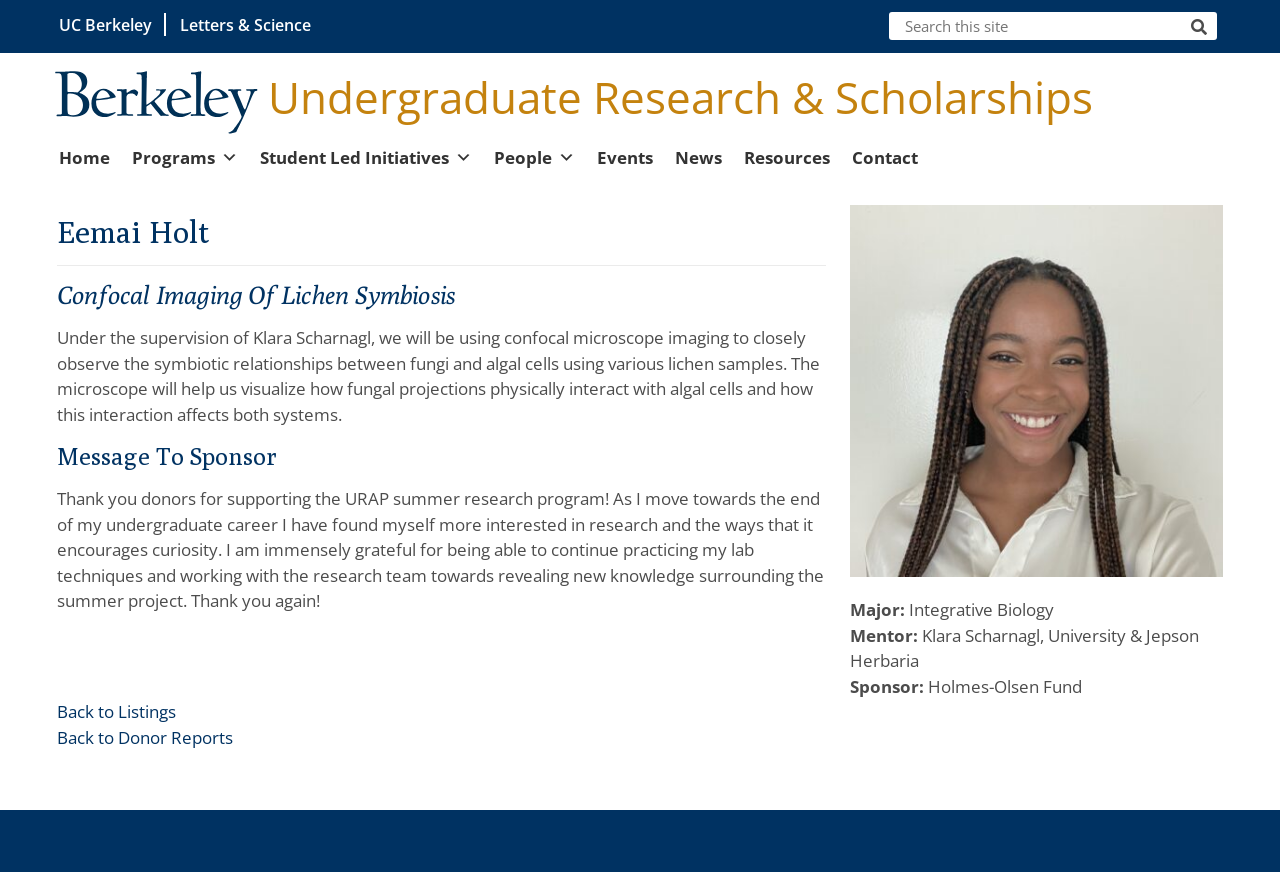Please give the bounding box coordinates of the area that should be clicked to fulfill the following instruction: "Go back to listings". The coordinates should be in the format of four float numbers from 0 to 1, i.e., [left, top, right, bottom].

[0.045, 0.803, 0.138, 0.829]